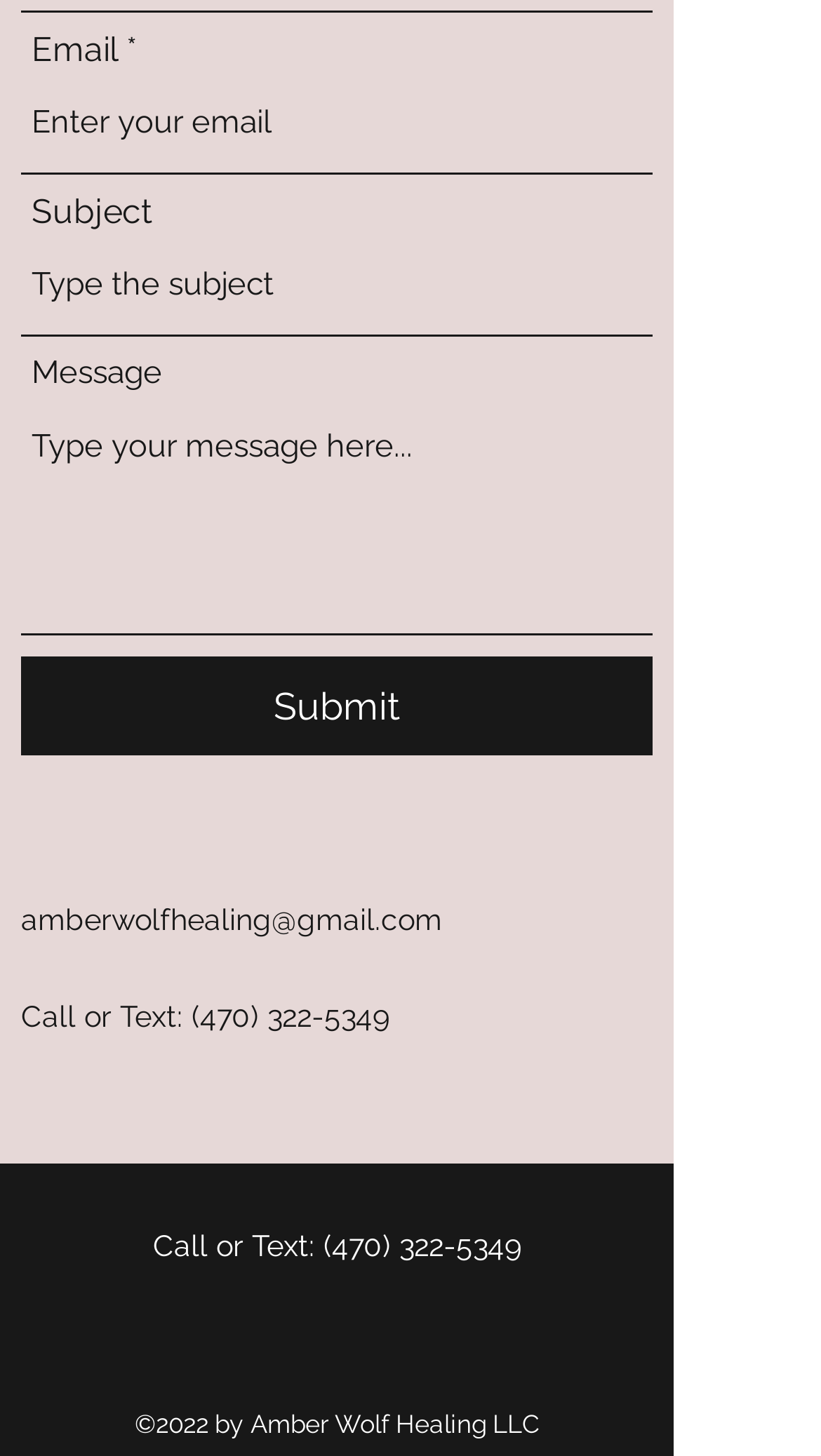Bounding box coordinates must be specified in the format (top-left x, top-left y, bottom-right x, bottom-right y). All values should be floating point numbers between 0 and 1. What are the bounding box coordinates of the UI element described as: (470) 322-5349

[0.233, 0.687, 0.474, 0.71]